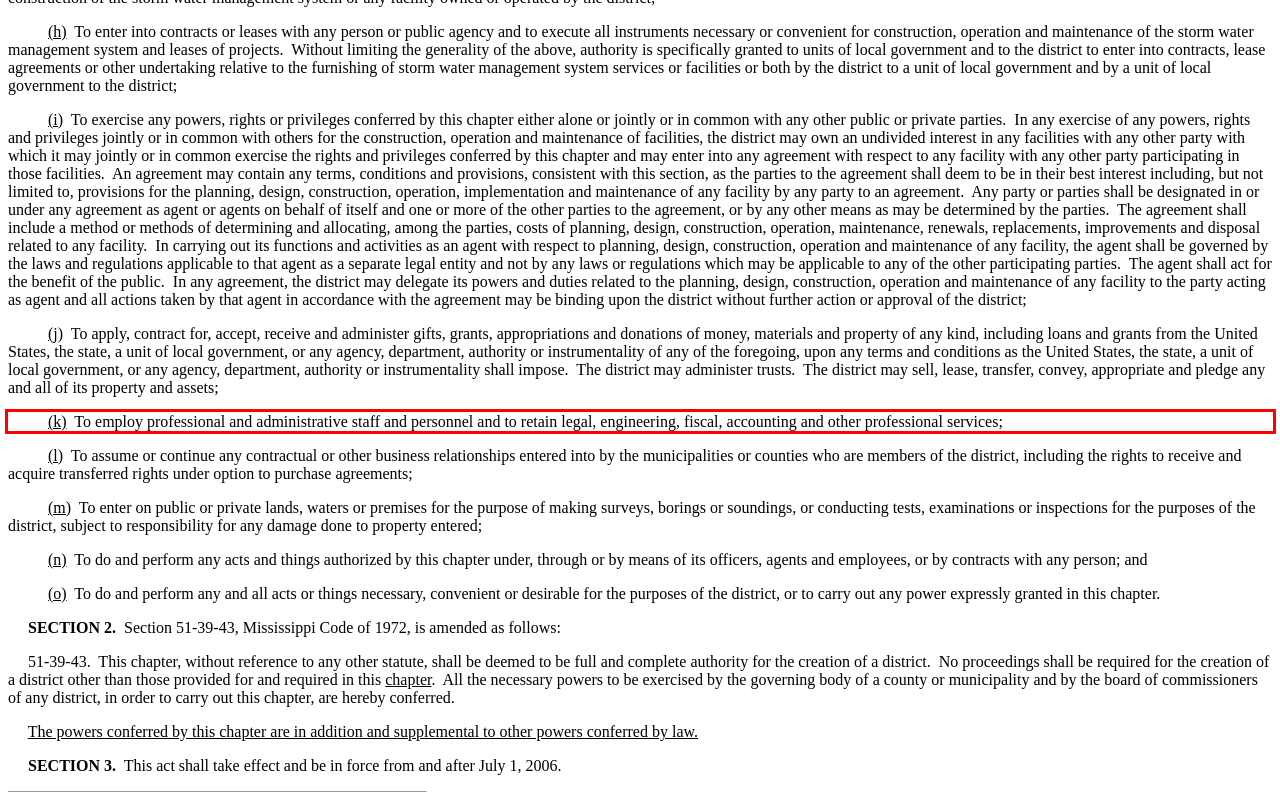From the given screenshot of a webpage, identify the red bounding box and extract the text content within it.

(k) To employ professional and administrative staff and personnel and to retain legal, engineering, fiscal, accounting and other professional services;